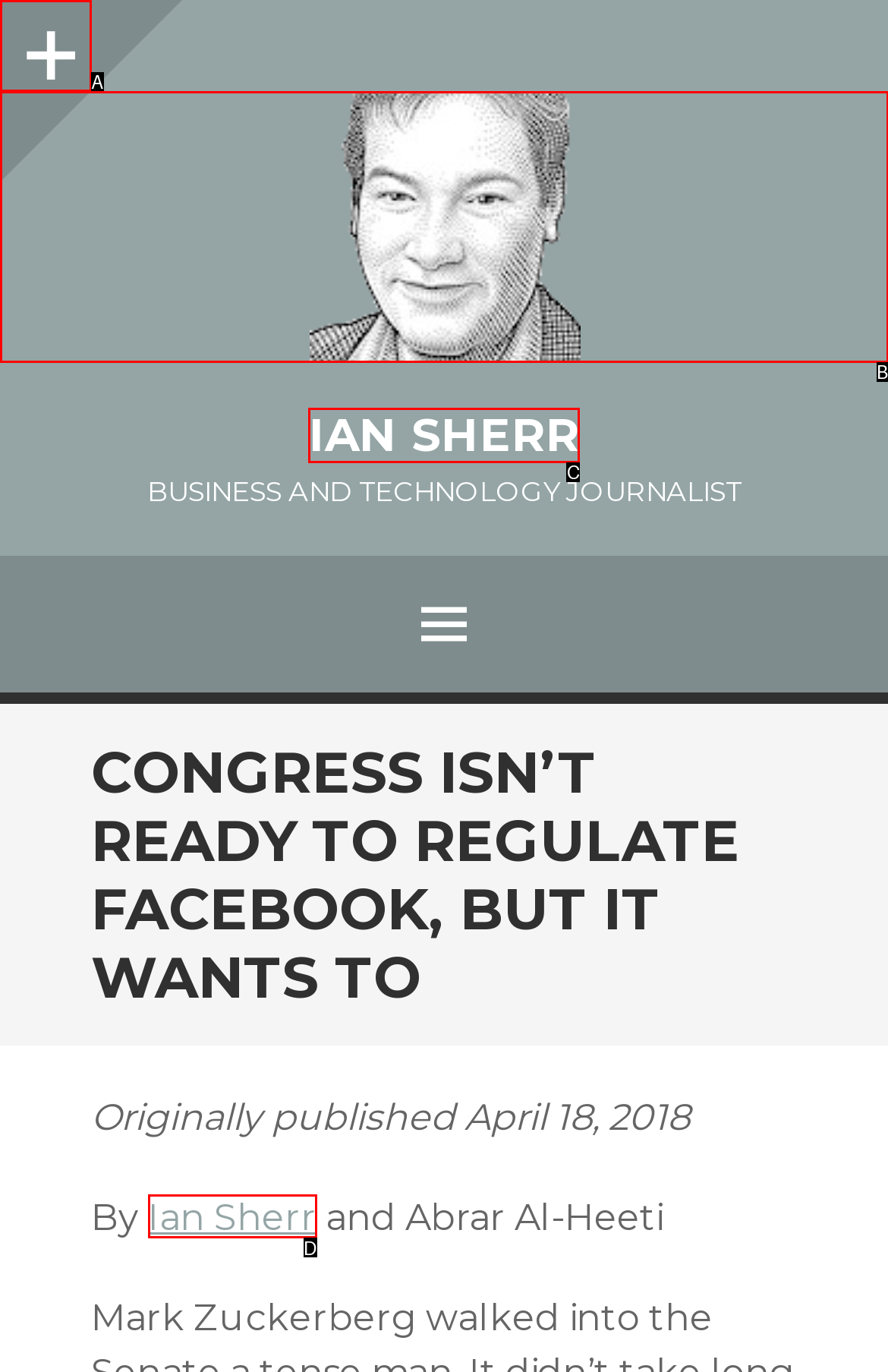Using the description: Sidebar
Identify the letter of the corresponding UI element from the choices available.

A